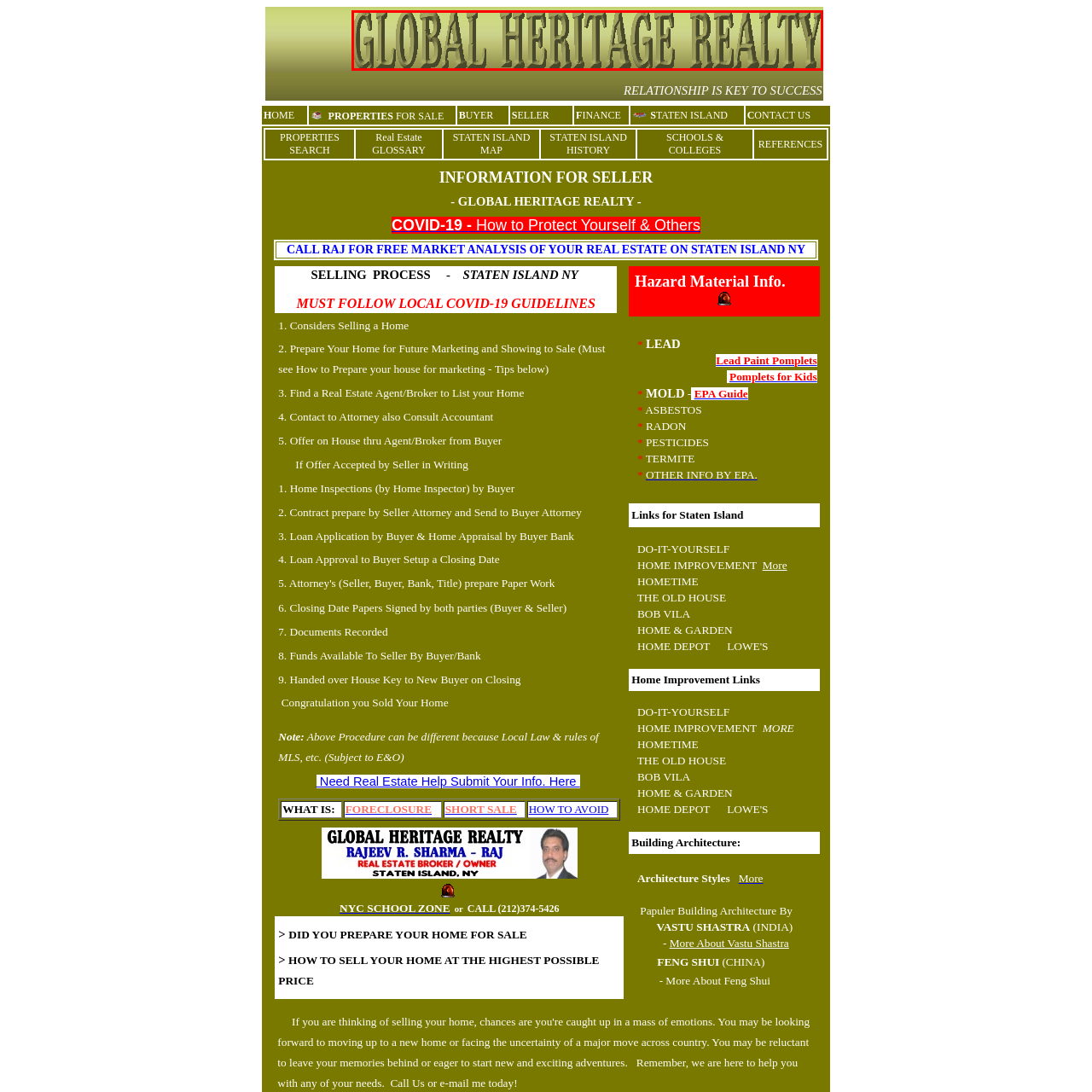What does the color scheme aim to convey?
Look at the image within the red bounding box and respond with a single word or phrase.

Trustworthiness and expertise